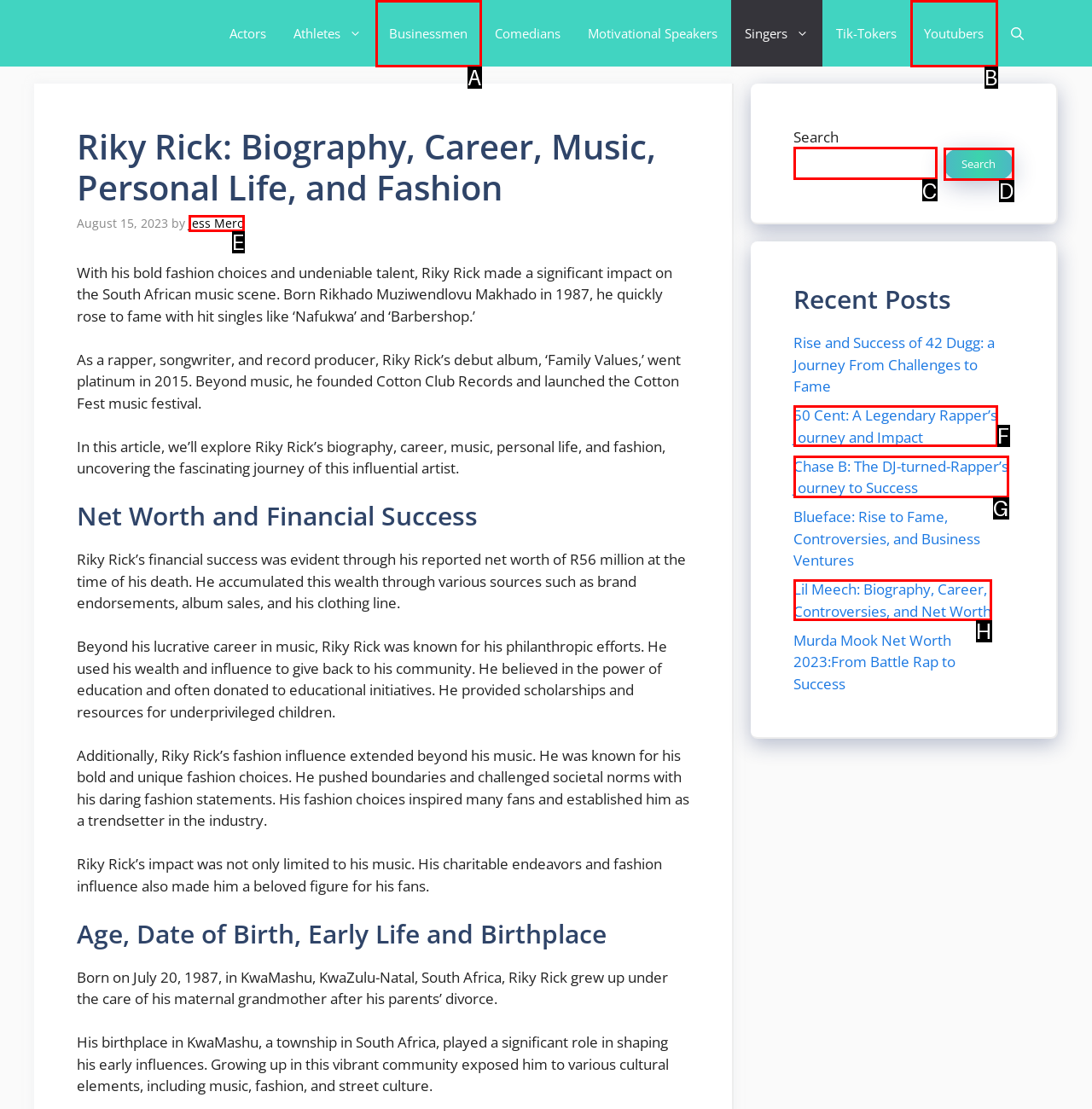Point out the correct UI element to click to carry out this instruction: Search for something
Answer with the letter of the chosen option from the provided choices directly.

C